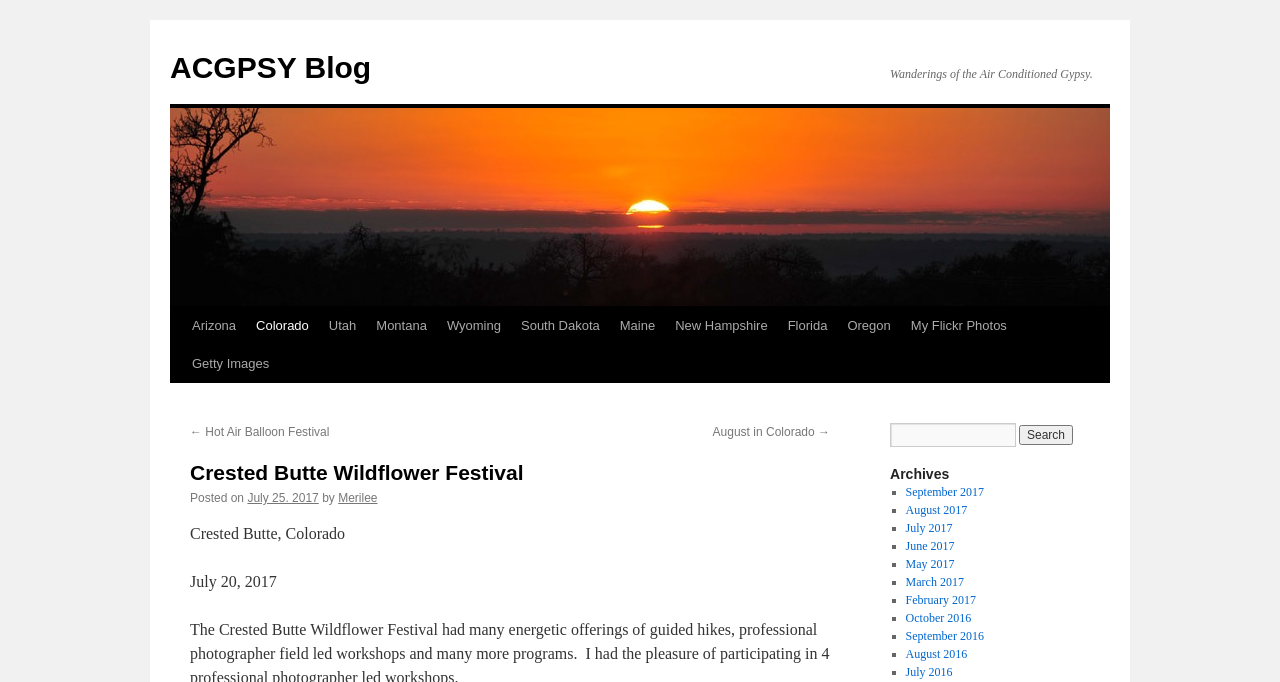Please identify the bounding box coordinates of the area that needs to be clicked to follow this instruction: "Go to the 'My Flickr Photos' page".

[0.704, 0.45, 0.794, 0.506]